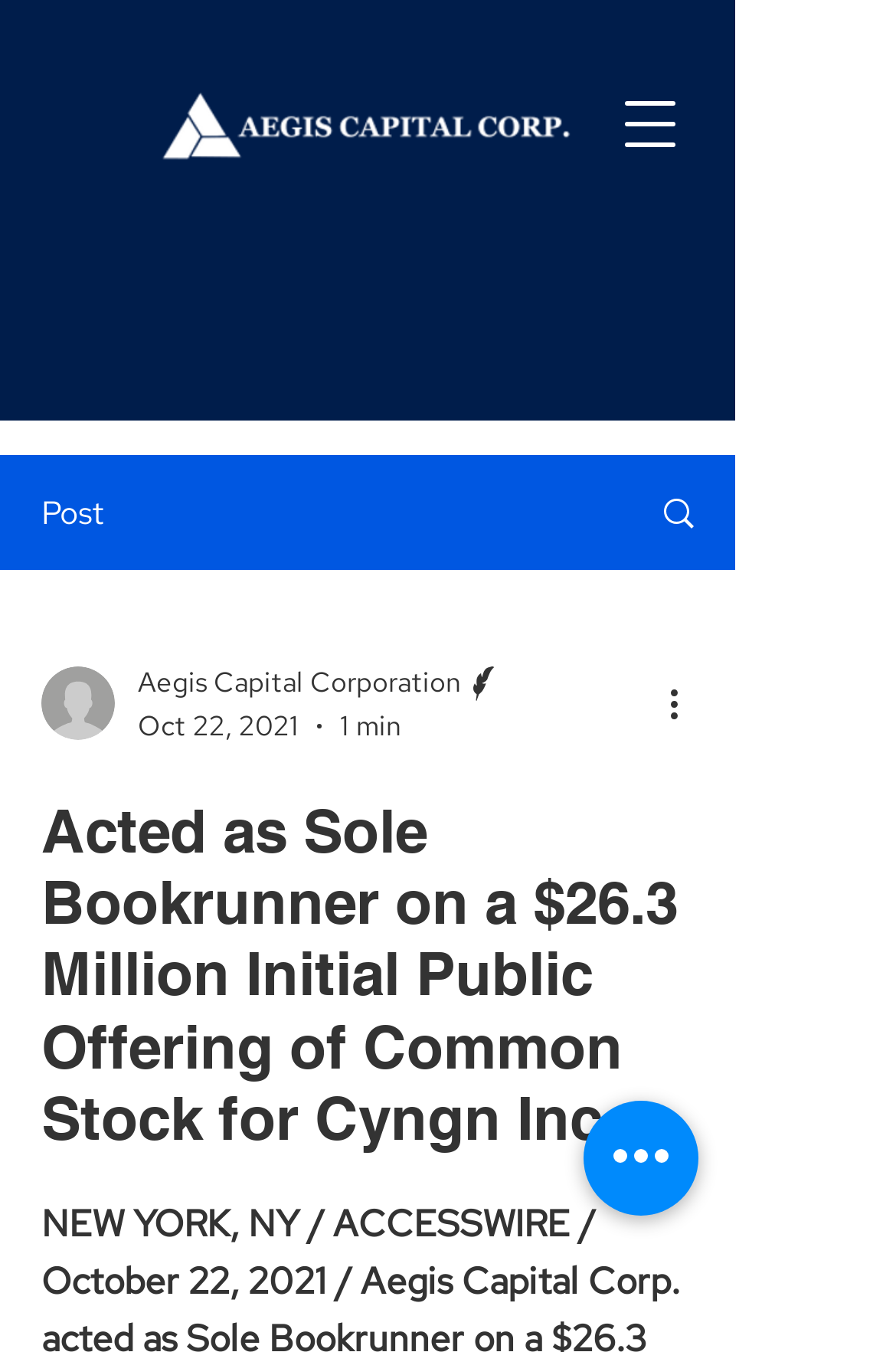Answer with a single word or phrase: 
What is the date of the article?

Oct 22, 2021